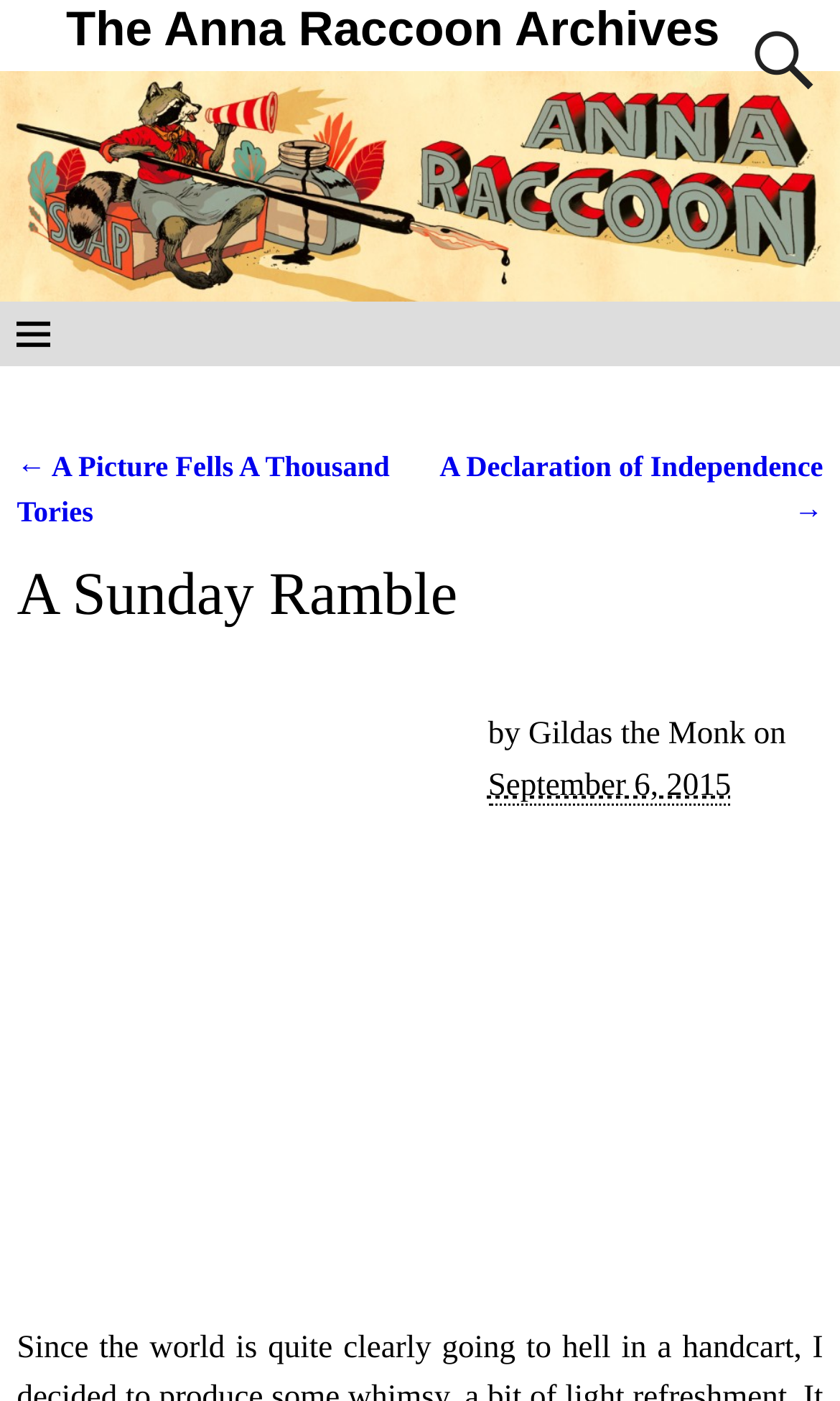Explain the features and main sections of the webpage comprehensively.

The webpage is titled "A Sunday Ramble – The Anna Raccoon Archives". At the top, there is a heading with the title "The Anna Raccoon Archives", which is also a link. Below this heading, there is a search box located at the top right corner of the page.

On the left side of the page, there is a section with post navigation links, including "← A Picture Fells A Thousand Tories" and "A Declaration of Independence →". Above this section, there is a header with the title "A Sunday Ramble". 

Below the post navigation links, there is an image related to the post "A Sunday Ramble", accompanied by the author's name "Gildas the Monk" and the date "September 6, 2015". The main content of the post starts below the image, discussing the topic of lampreys in a whimsical tone.